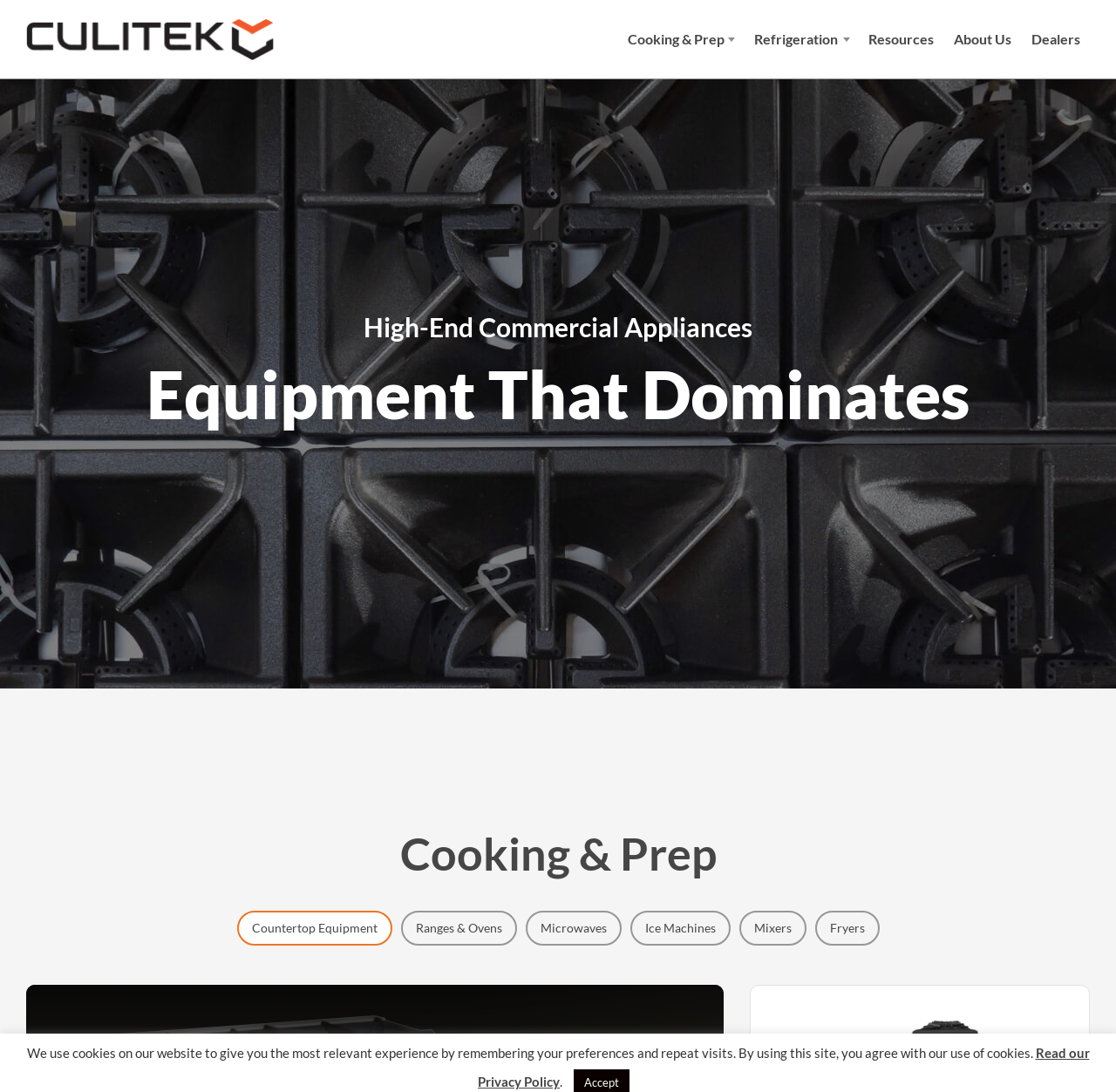Create a full and detailed caption for the entire webpage.

The webpage is the homepage of Culitek Equipment, a company that sells high-end commercial appliances. At the top left corner, there is a Culitek logo, which is an image linked to the homepage. Below the logo, there are several links to different categories of equipment, including Cooking & Prep, Countertop Equipment, Ranges & Ovens, and Refrigeration. These links are arranged in a horizontal row, with Cooking & Prep on the left and Refrigeration on the right.

Underneath the category links, there are more specific links to different types of equipment, such as Stock Pot Ranges, Griddles, Charbroilers, and Hotplates, which are arranged in vertical columns. The columns are grouped by category, with Cooking & Prep on the left, Countertop Equipment in the middle, and Ranges & Ovens on the right.

On the right side of the page, there are links to other categories, including Fryers, Ice Machines, Microwaves, and Bar Equipment. Below these links, there are more specific links to different types of equipment, such as Beer Dispensers, Back Bar Coolers, and Bottle Coolers.

In the middle of the page, there is a heading that reads "Equipment That Dominates" and a subheading that reads "High-End Commercial Appliances". Below this, there are three columns of text, with headings that read "Cooking & Prep", "Countertop Equipment", and "Ranges & Ovens". The text in these columns describes the different types of equipment available in each category.

At the bottom of the page, there are links to Resources, About Us, and Dealers, as well as a notice about the use of cookies on the website and a link to the Privacy Policy.